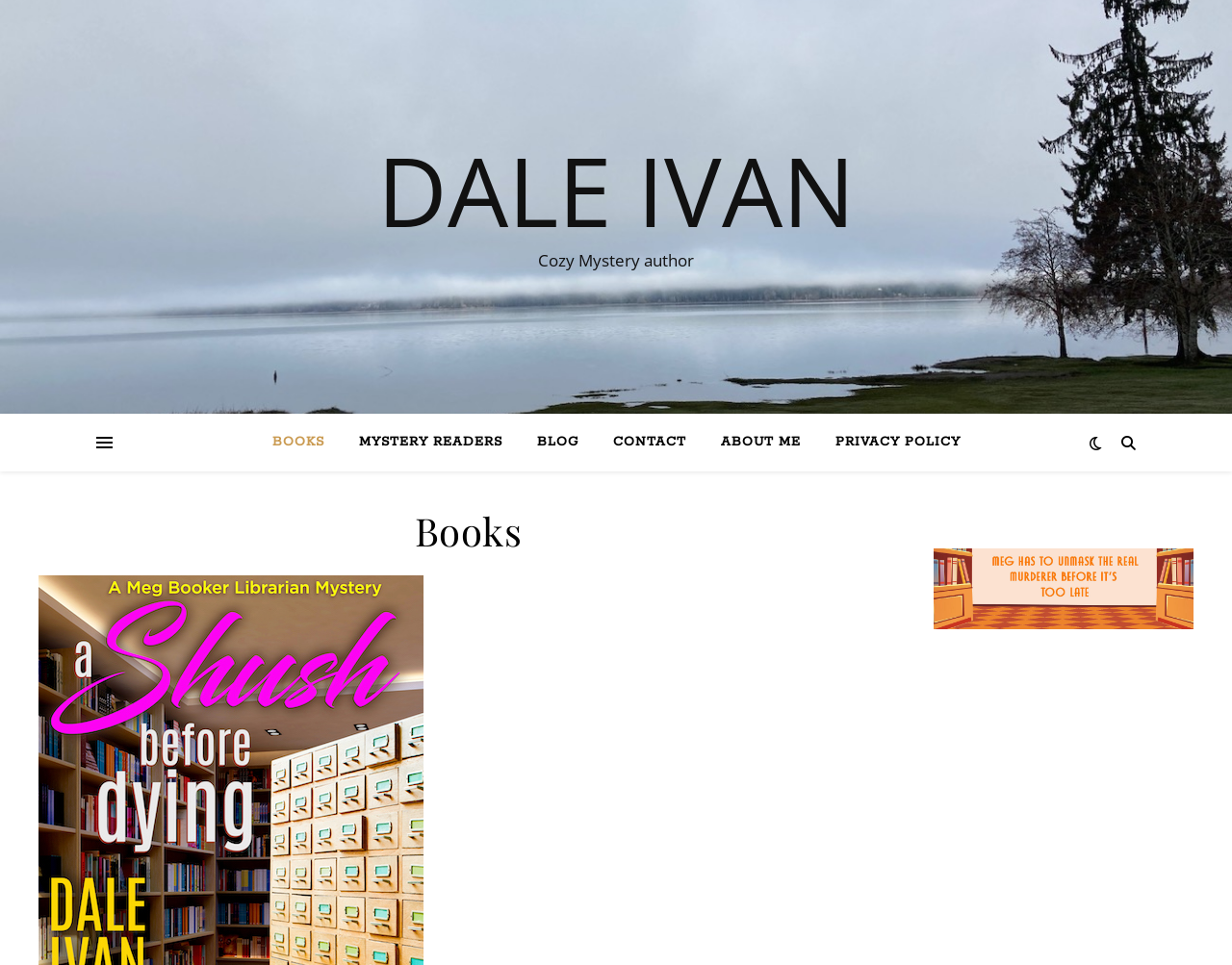What is the author's name?
Refer to the image and respond with a one-word or short-phrase answer.

Dale Ivan